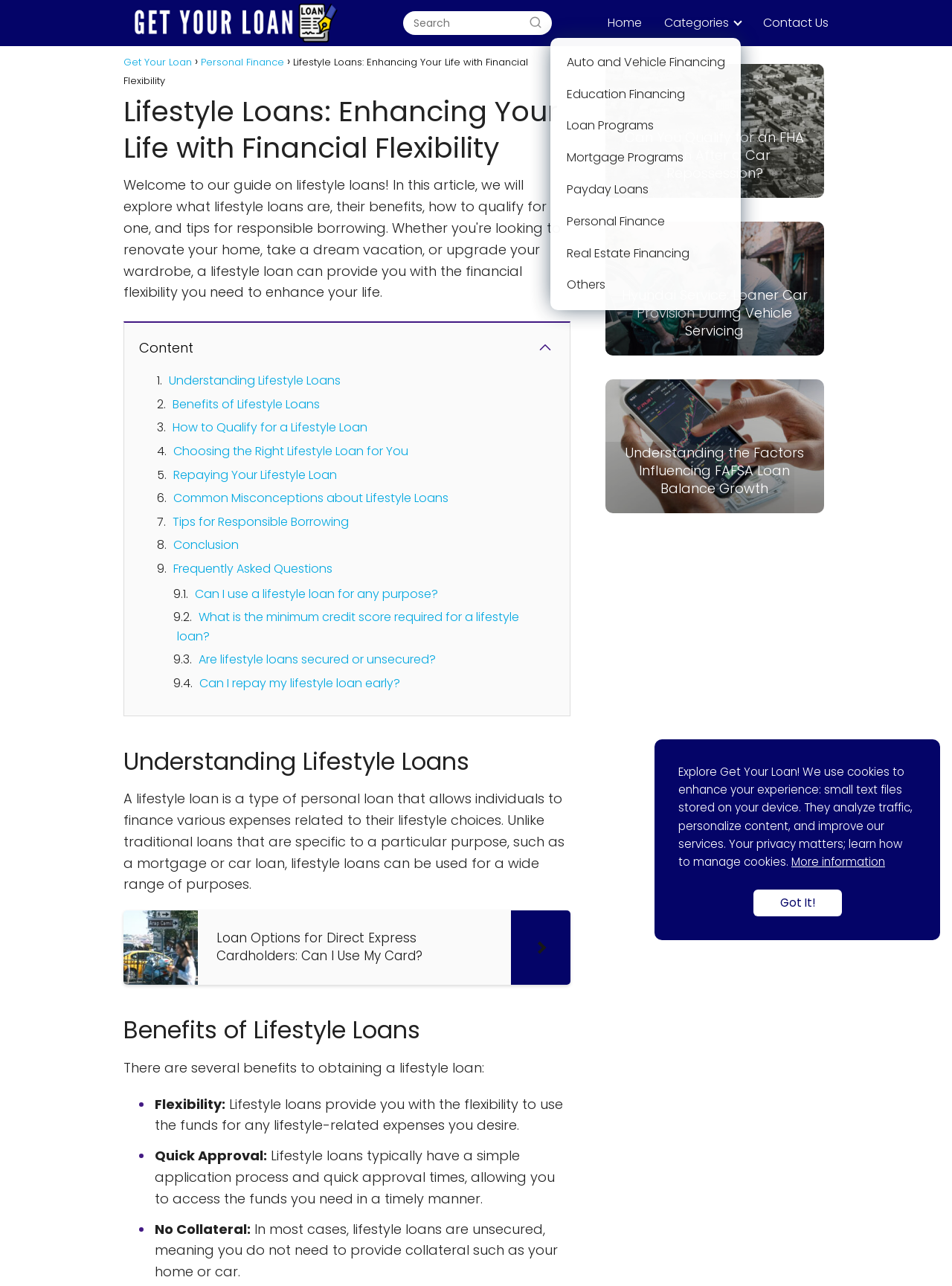Provide the bounding box coordinates of the UI element this sentence describes: "More information".

[0.831, 0.664, 0.93, 0.676]